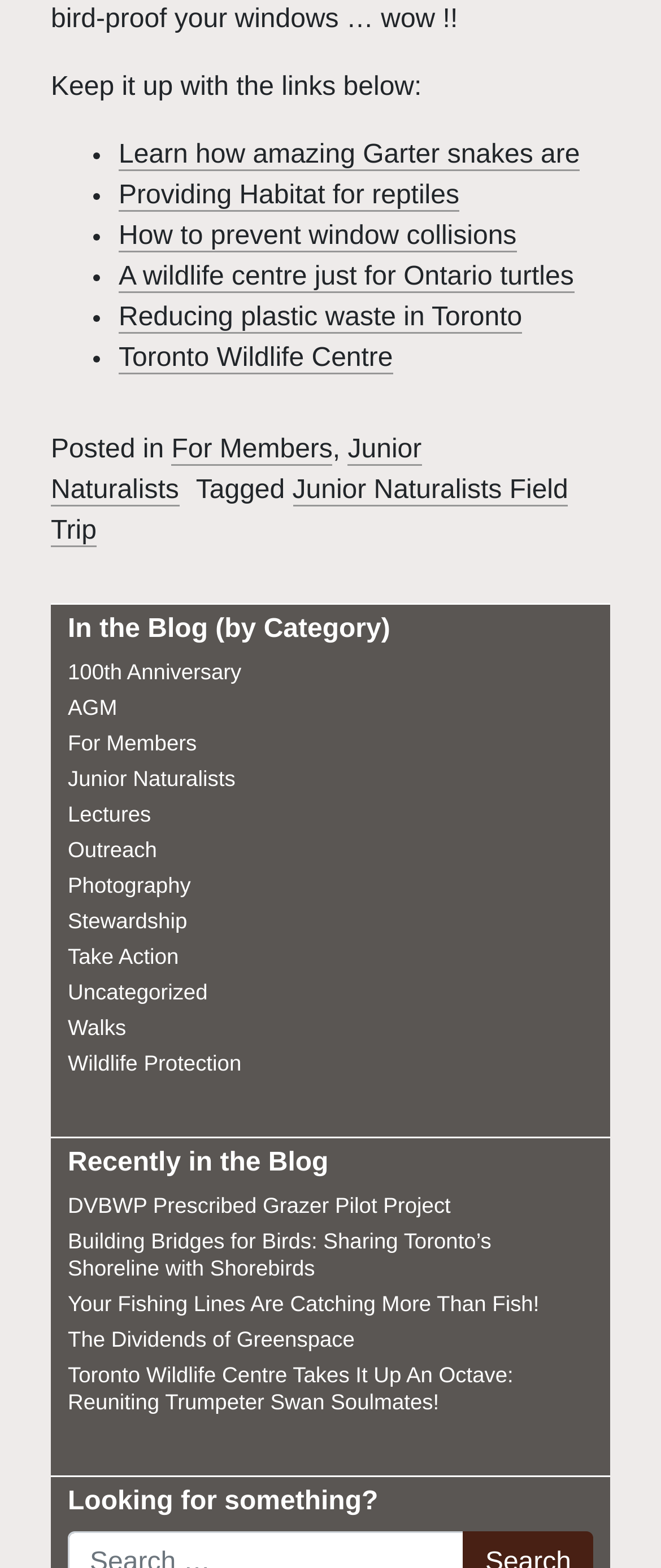What is the last link in the 'Keep it up with the links below:' section?
We need a detailed and exhaustive answer to the question. Please elaborate.

The last link in the 'Keep it up with the links below:' section is 'Toronto Wildlife Centre (opens in a new tab)' which is located at the bottom of the section.